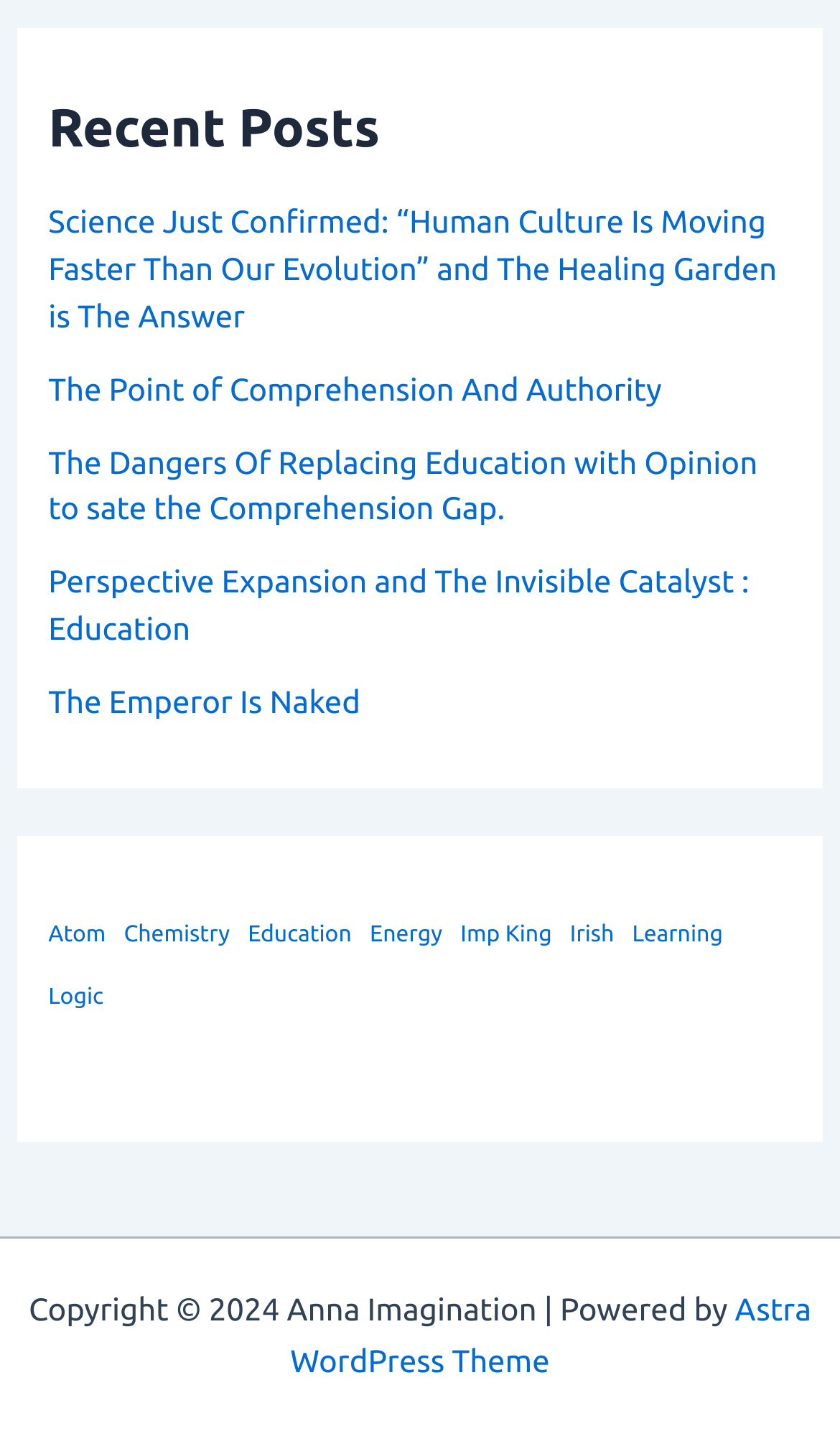Can you find the bounding box coordinates for the element to click on to achieve the instruction: "view recent posts"?

[0.058, 0.063, 0.942, 0.111]